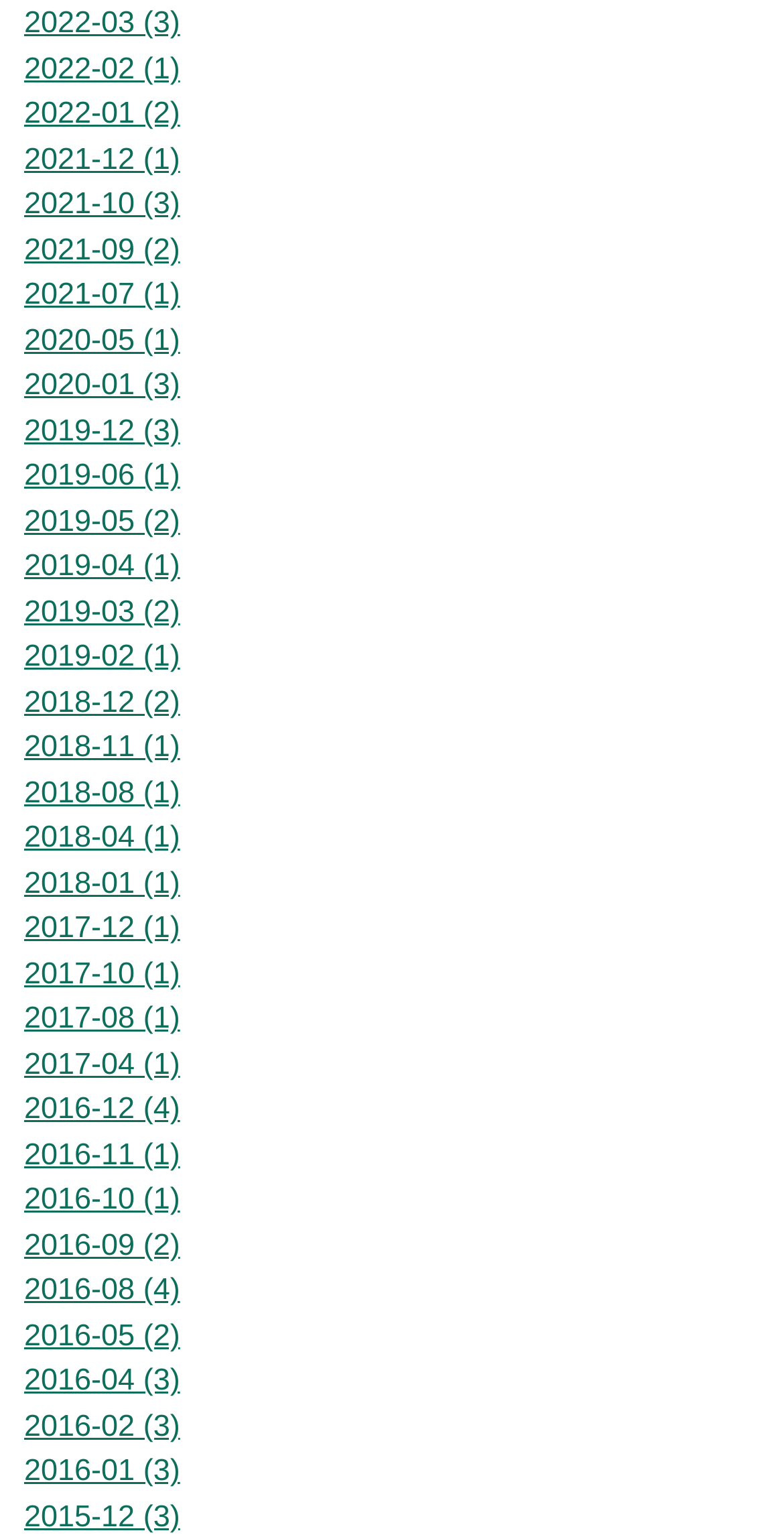Utilize the details in the image to thoroughly answer the following question: How many months are listed for 2016?

By counting the links for the year 2016, I can see that there are seven links: 2016-12, 2016-11, 2016-10, 2016-09, 2016-08, 2016-05, and 2016-04.